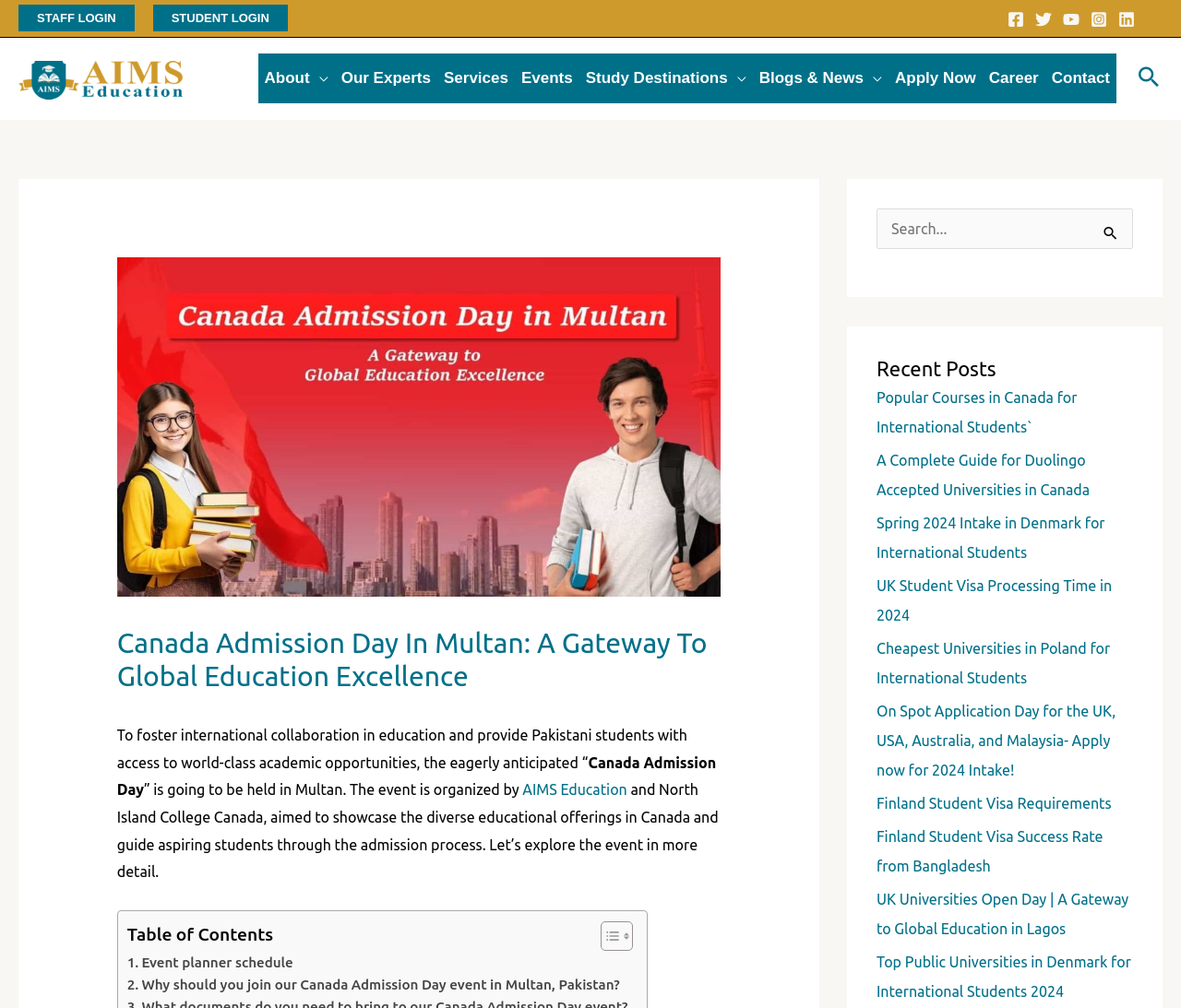How many recent posts are listed?
Make sure to answer the question with a detailed and comprehensive explanation.

I counted the number of recent posts by looking at the links under the heading 'Recent Posts', which are 10 in total.